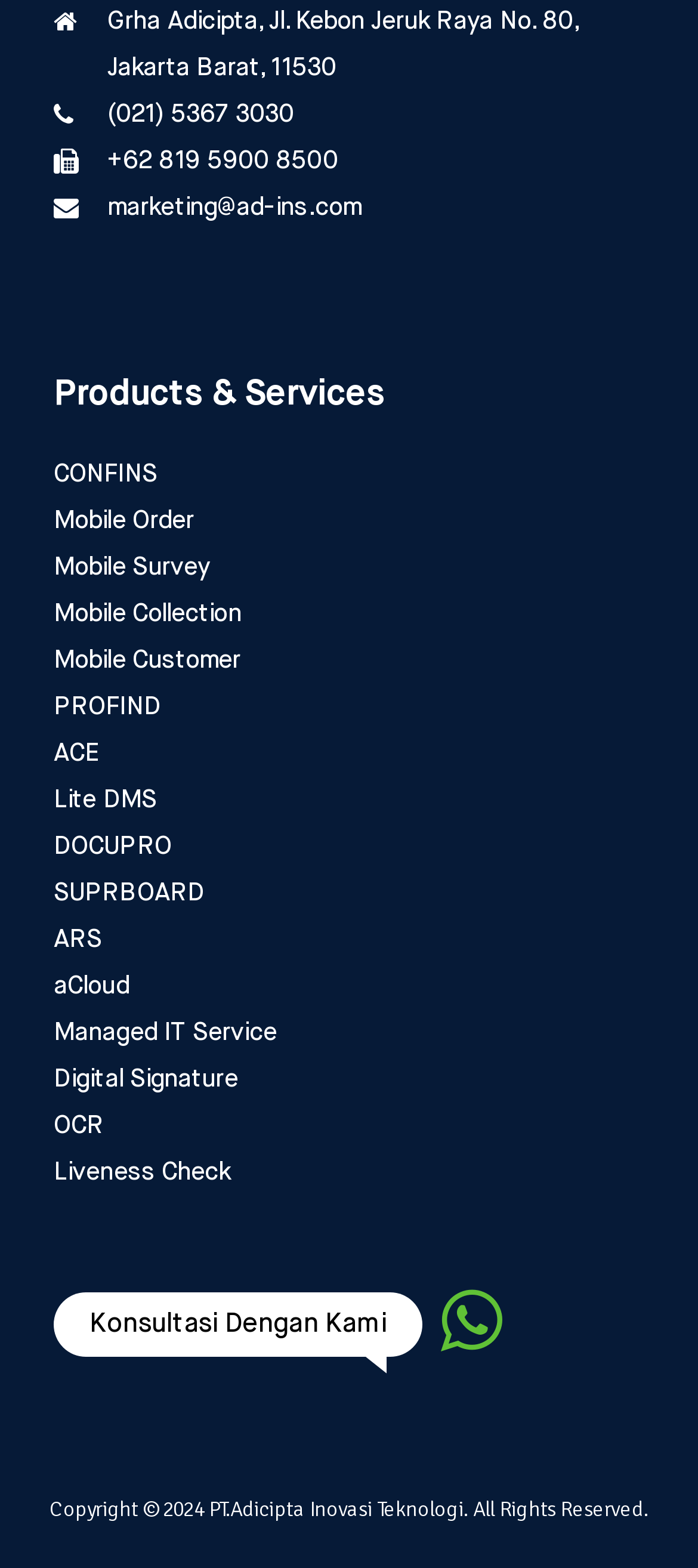Based on the element description: "parent_node: Konsultasi Dengan Kami", identify the UI element and provide its bounding box coordinates. Use four float numbers between 0 and 1, [left, top, right, bottom].

[0.632, 0.82, 0.718, 0.869]